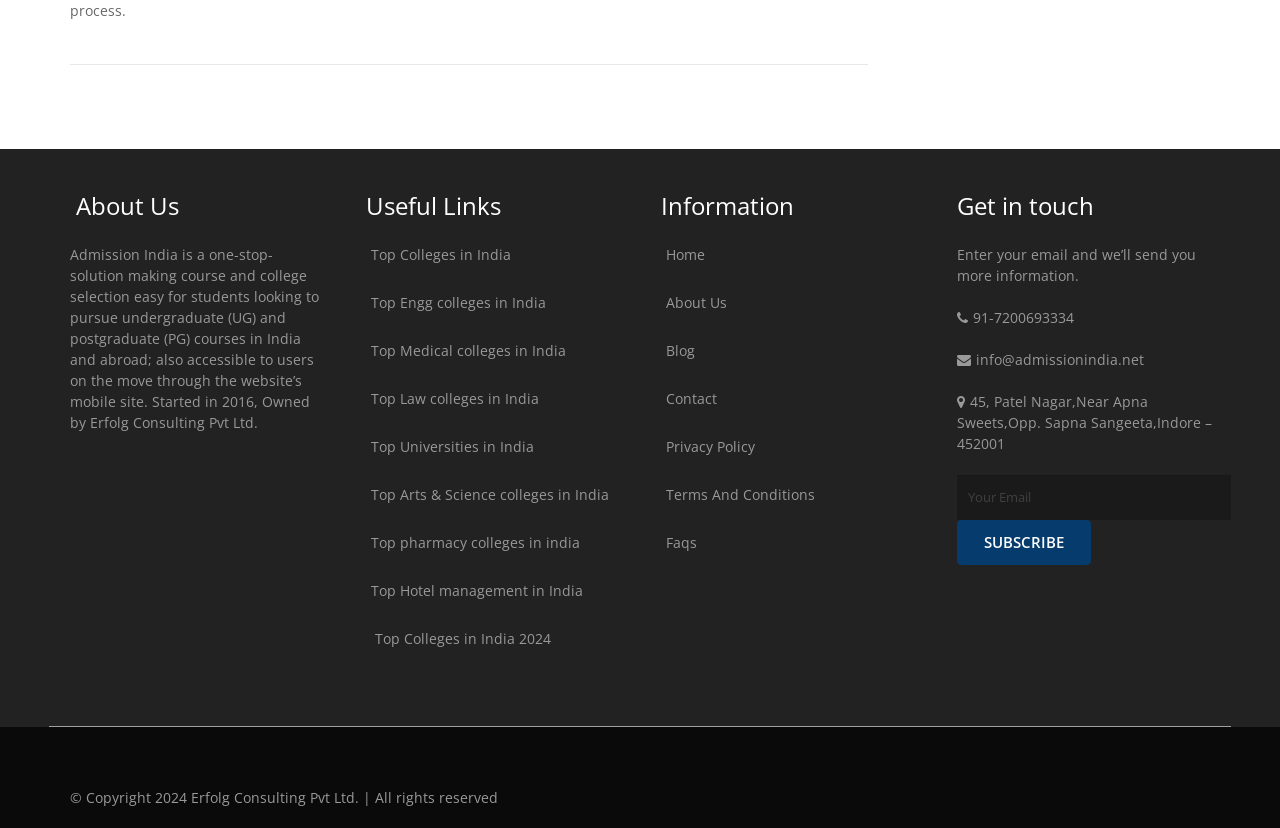Please answer the following question using a single word or phrase: 
How can users get in touch with Admission India?

Through email or phone number